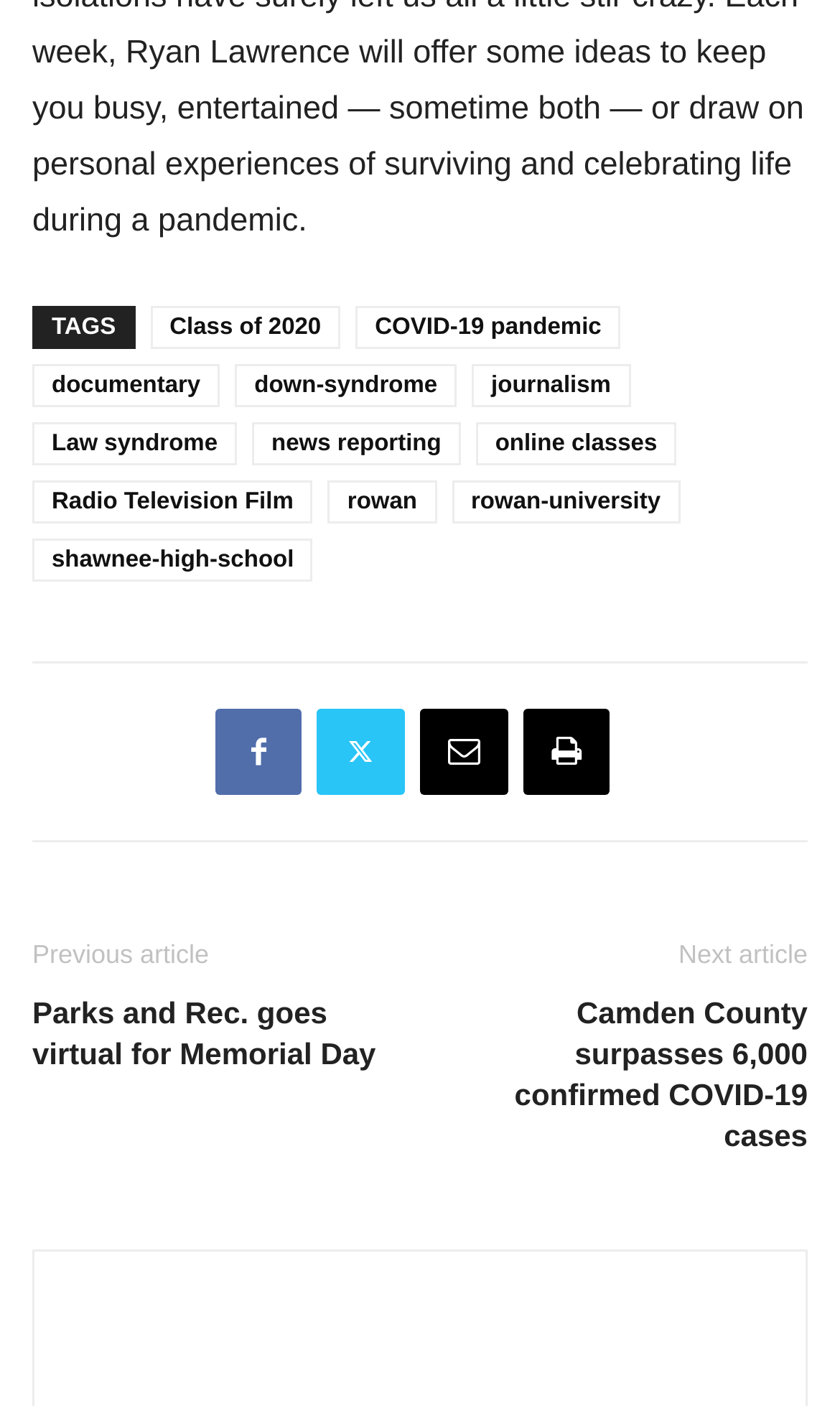Specify the bounding box coordinates of the area to click in order to execute this command: 'Read the 'Parks and Rec. goes virtual for Memorial Day' article'. The coordinates should consist of four float numbers ranging from 0 to 1, and should be formatted as [left, top, right, bottom].

[0.038, 0.706, 0.474, 0.765]